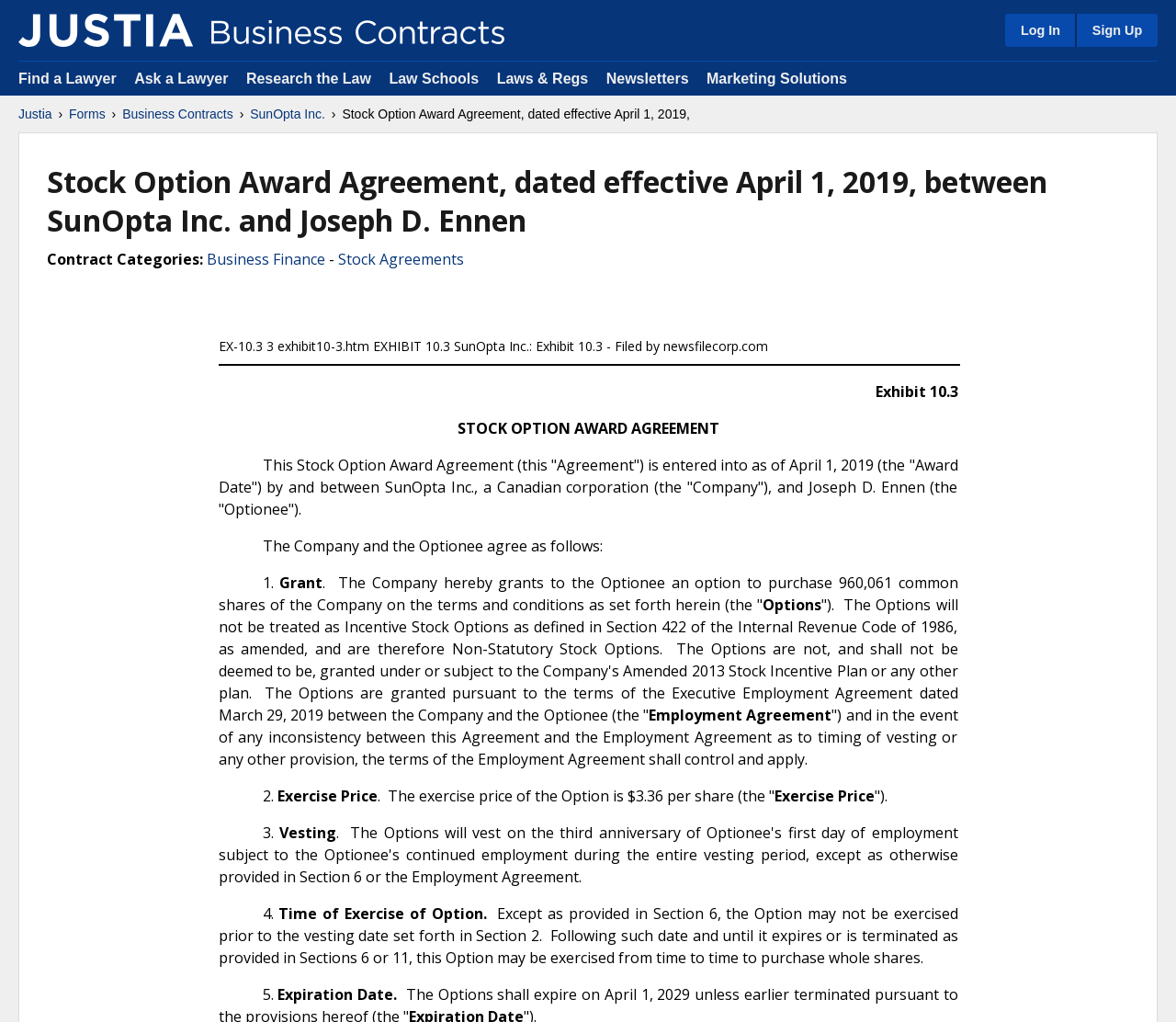Pinpoint the bounding box coordinates of the element to be clicked to execute the instruction: "Find a lawyer".

[0.016, 0.069, 0.099, 0.085]